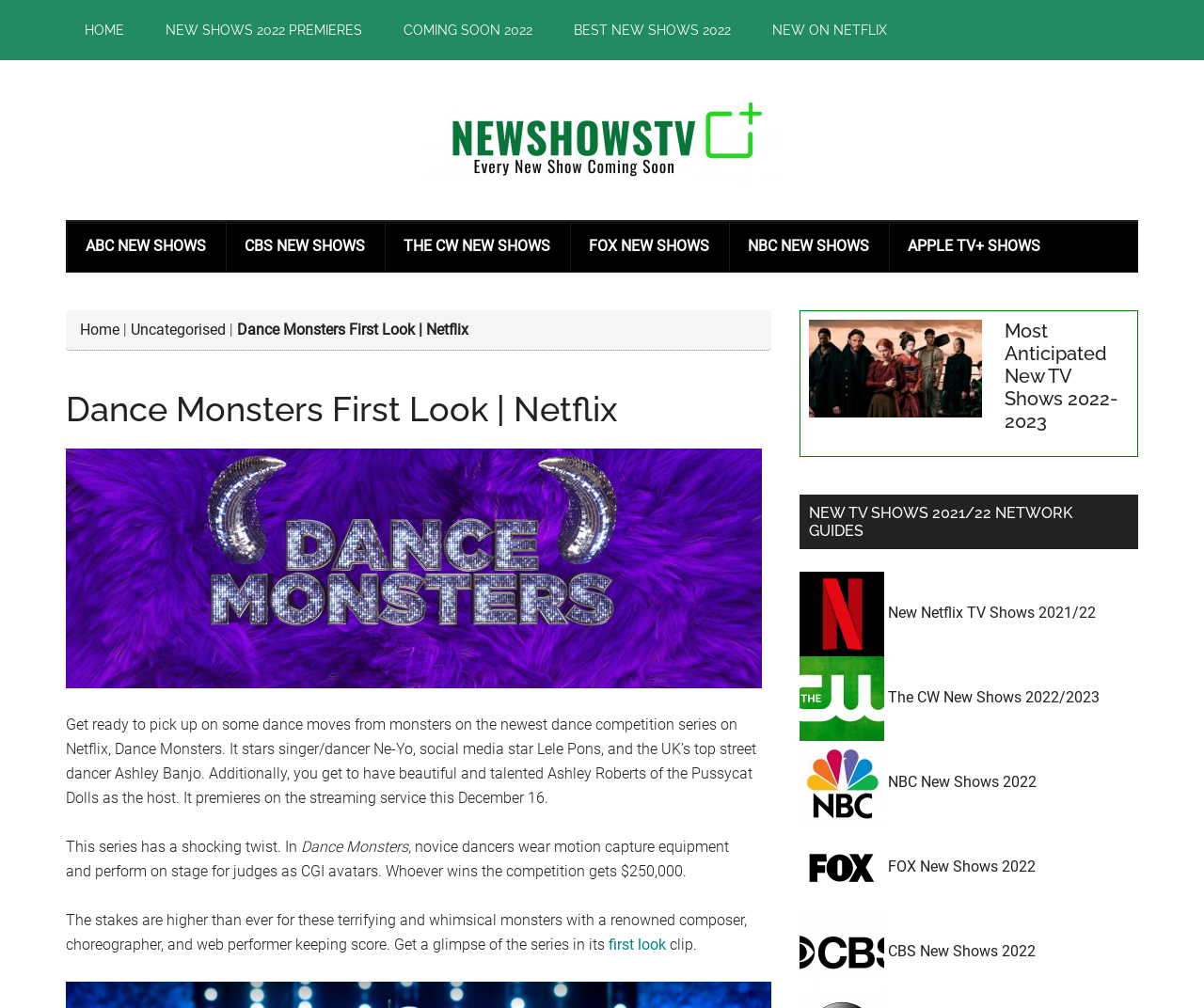Please answer the following question using a single word or phrase: 
What is the prize for winning the competition?

$250,000